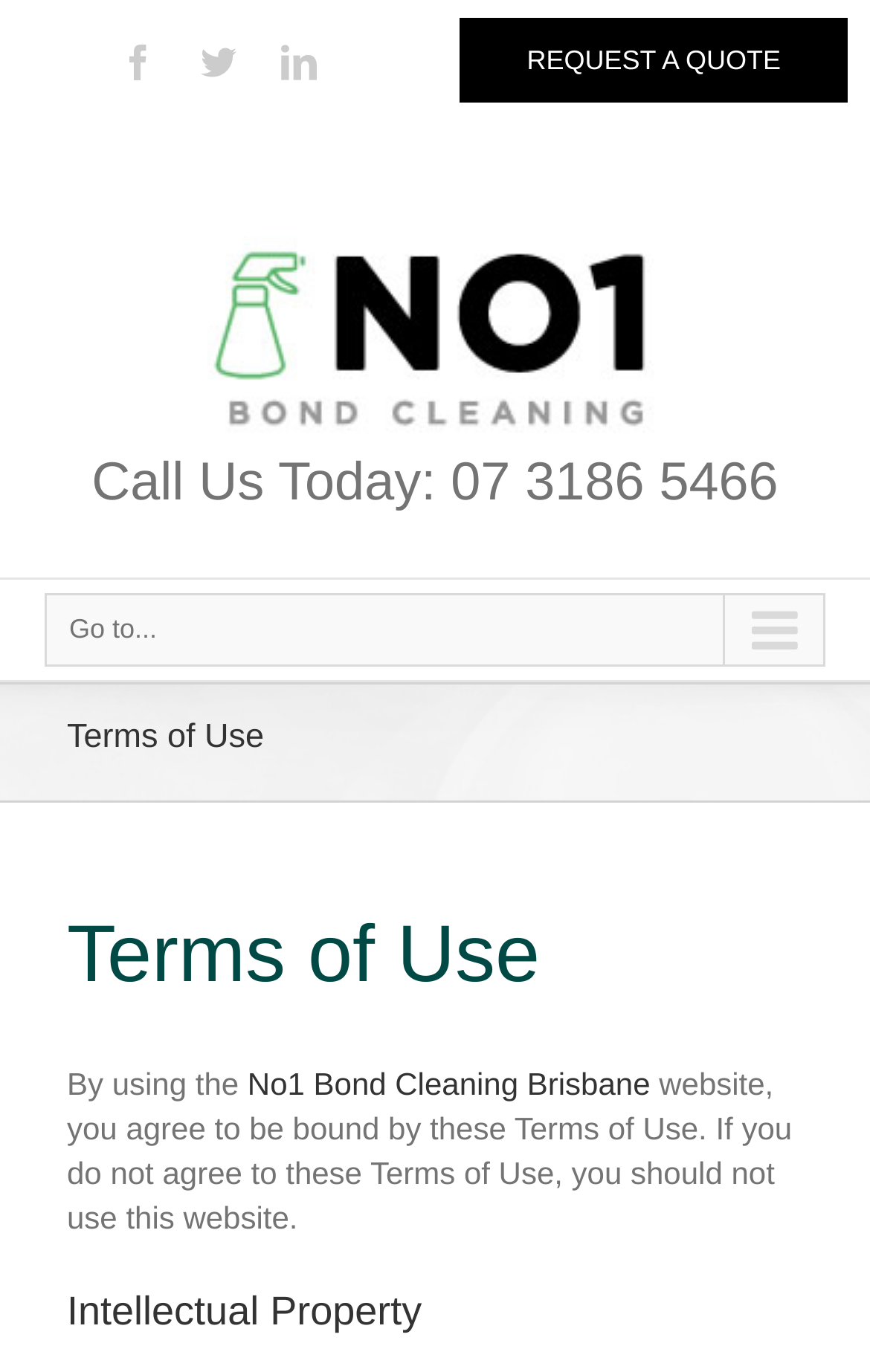What is the primary heading on this webpage?

Terms of Use